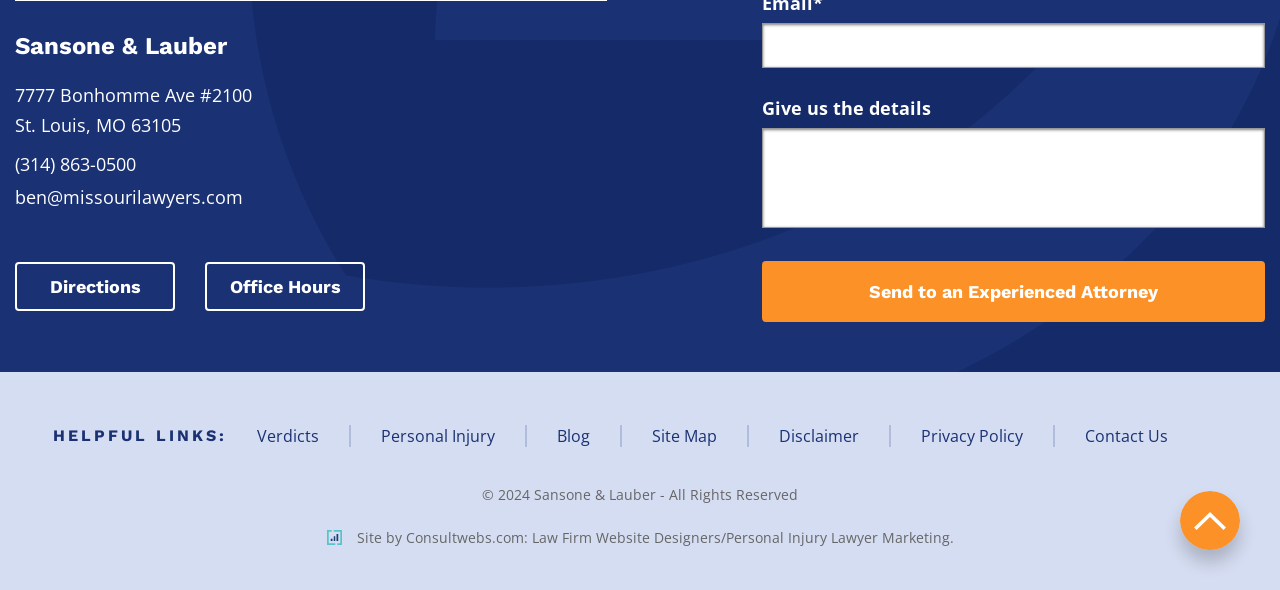Could you determine the bounding box coordinates of the clickable element to complete the instruction: "Click the 'Contact Us' link"? Provide the coordinates as four float numbers between 0 and 1, i.e., [left, top, right, bottom].

[0.847, 0.72, 0.912, 0.757]